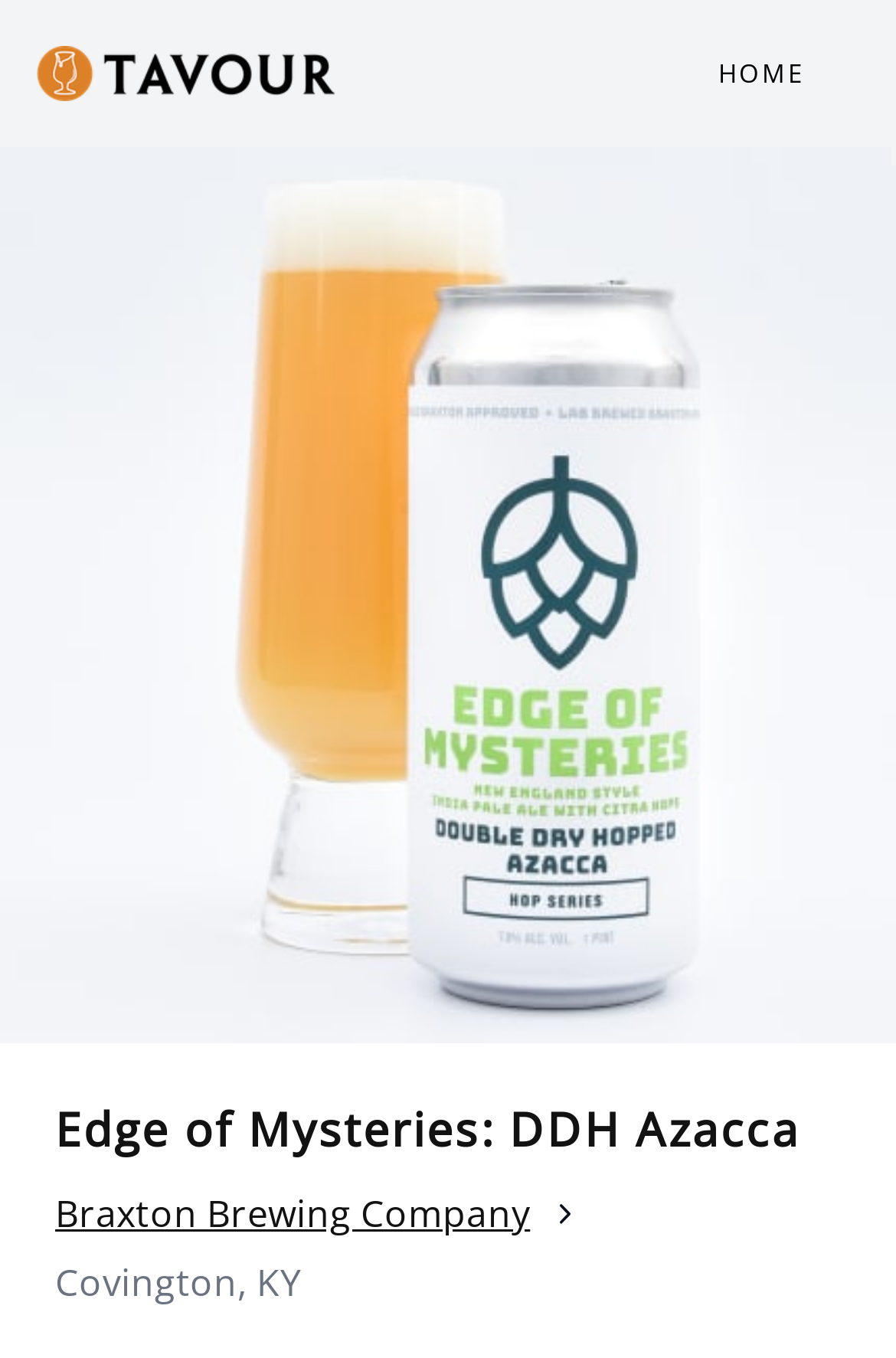What is the logo on the top left?
Please provide a single word or phrase based on the screenshot.

Tavour logo